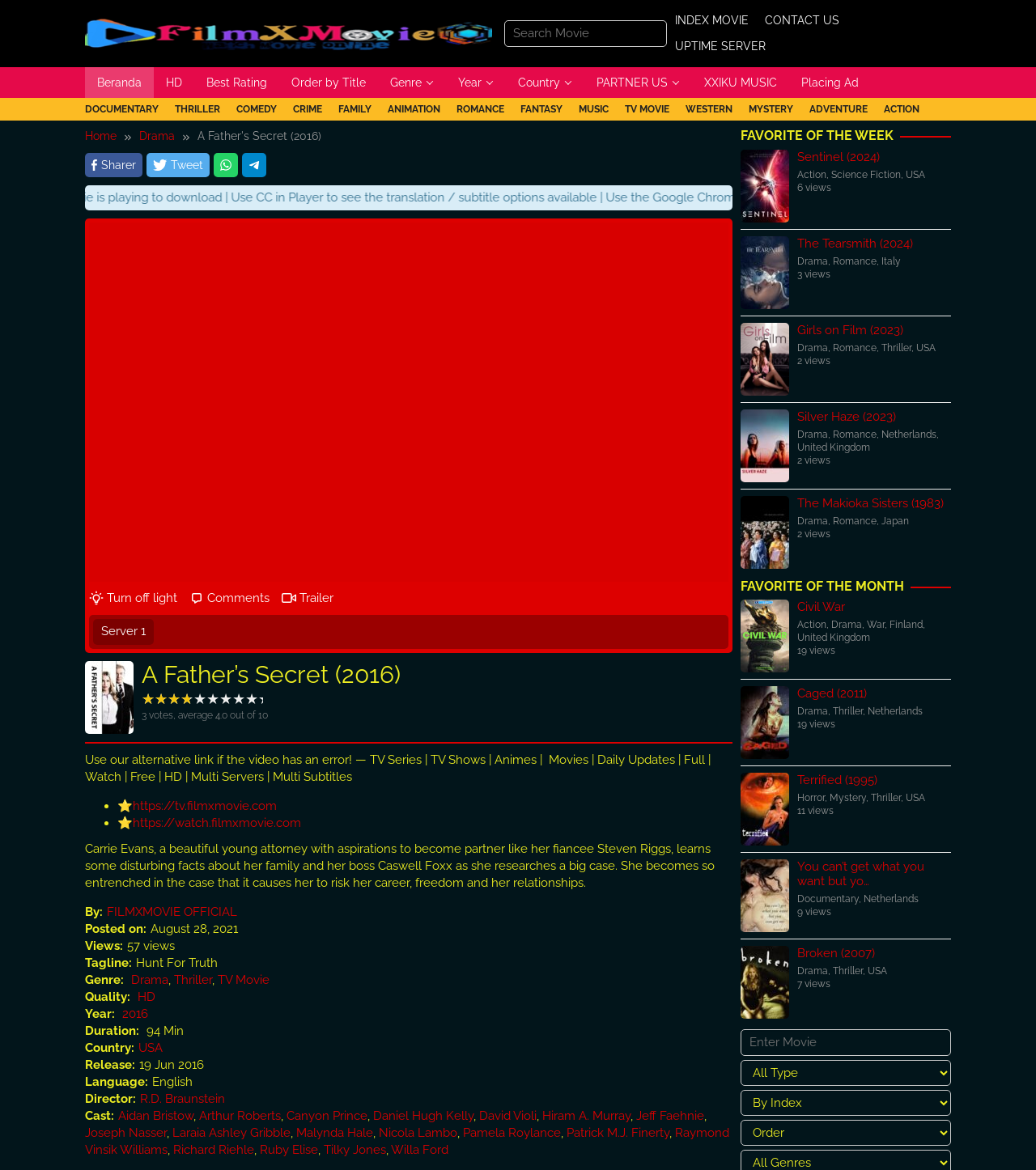Identify the title of the webpage and provide its text content.

A Father’s Secret (2016)